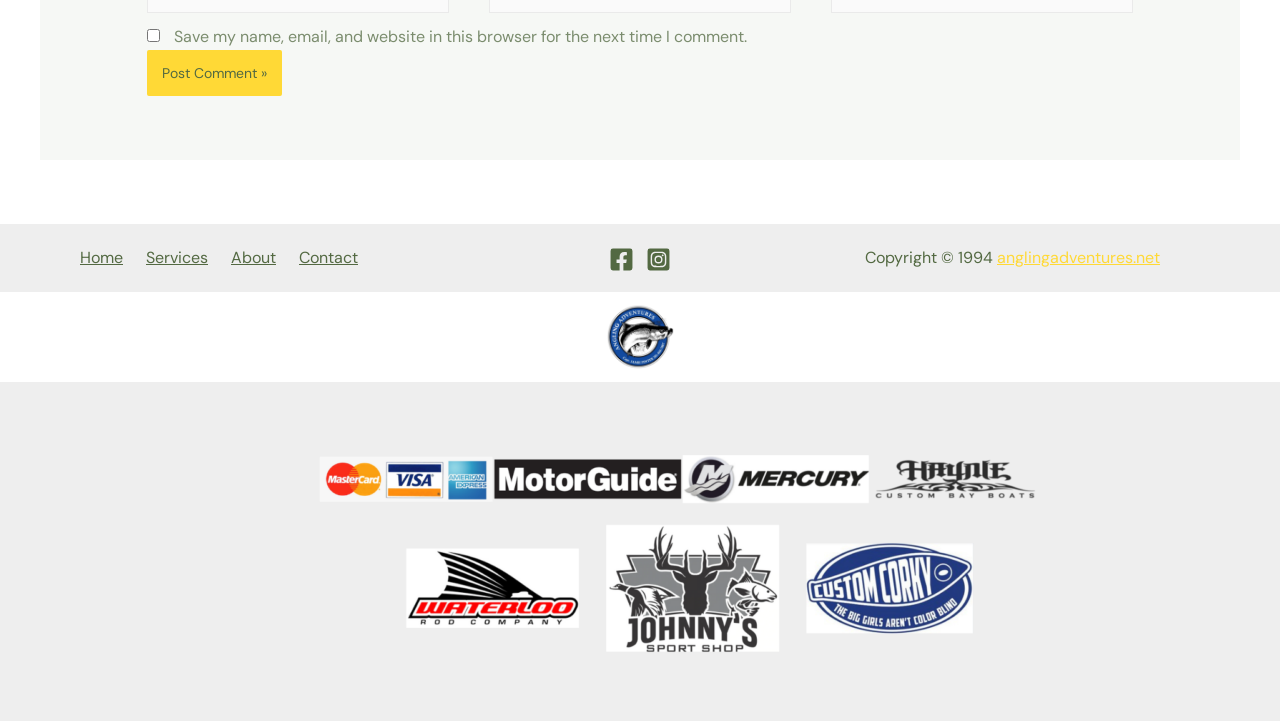Identify the bounding box coordinates for the UI element mentioned here: "name="submit" value="Post Comment »"". Provide the coordinates as four float values between 0 and 1, i.e., [left, top, right, bottom].

[0.115, 0.07, 0.22, 0.133]